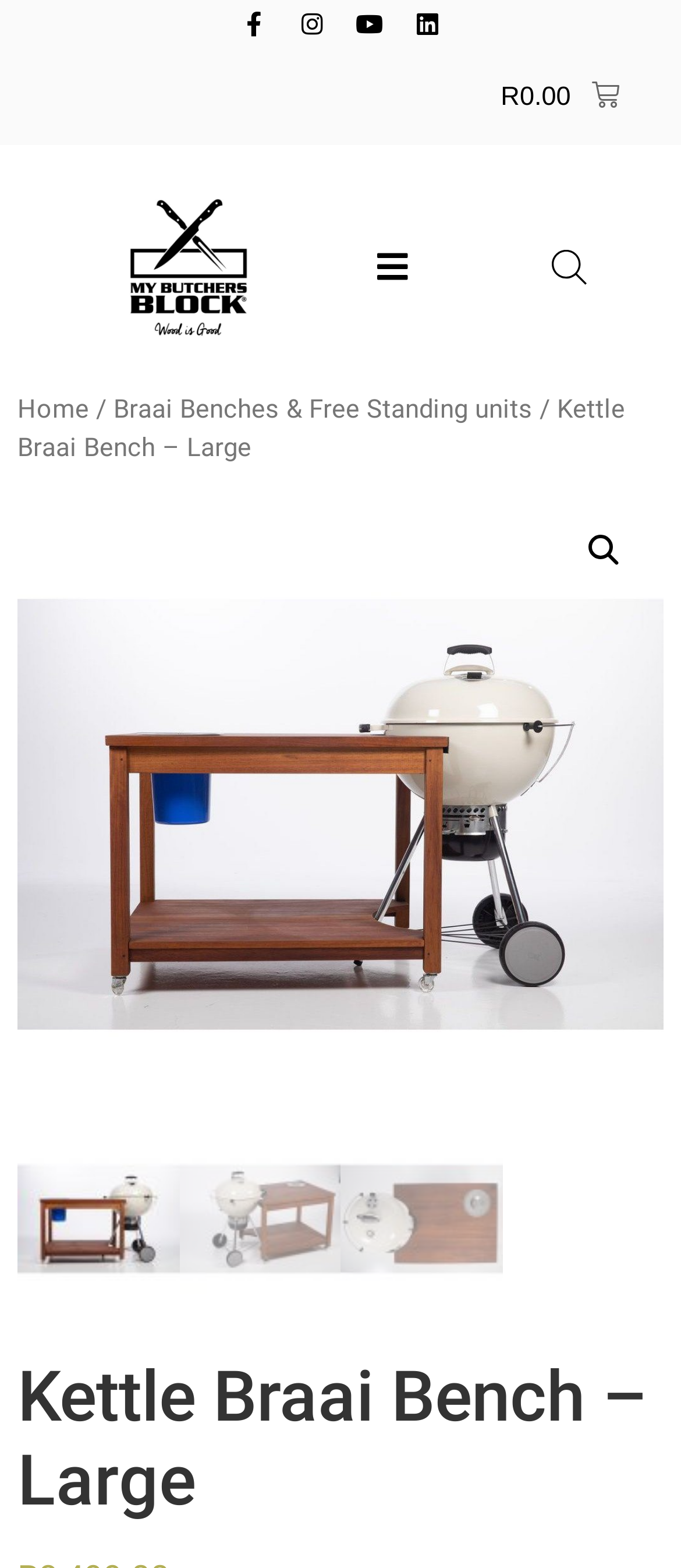Identify the primary heading of the webpage and provide its text.

Kettle Braai Bench – Large